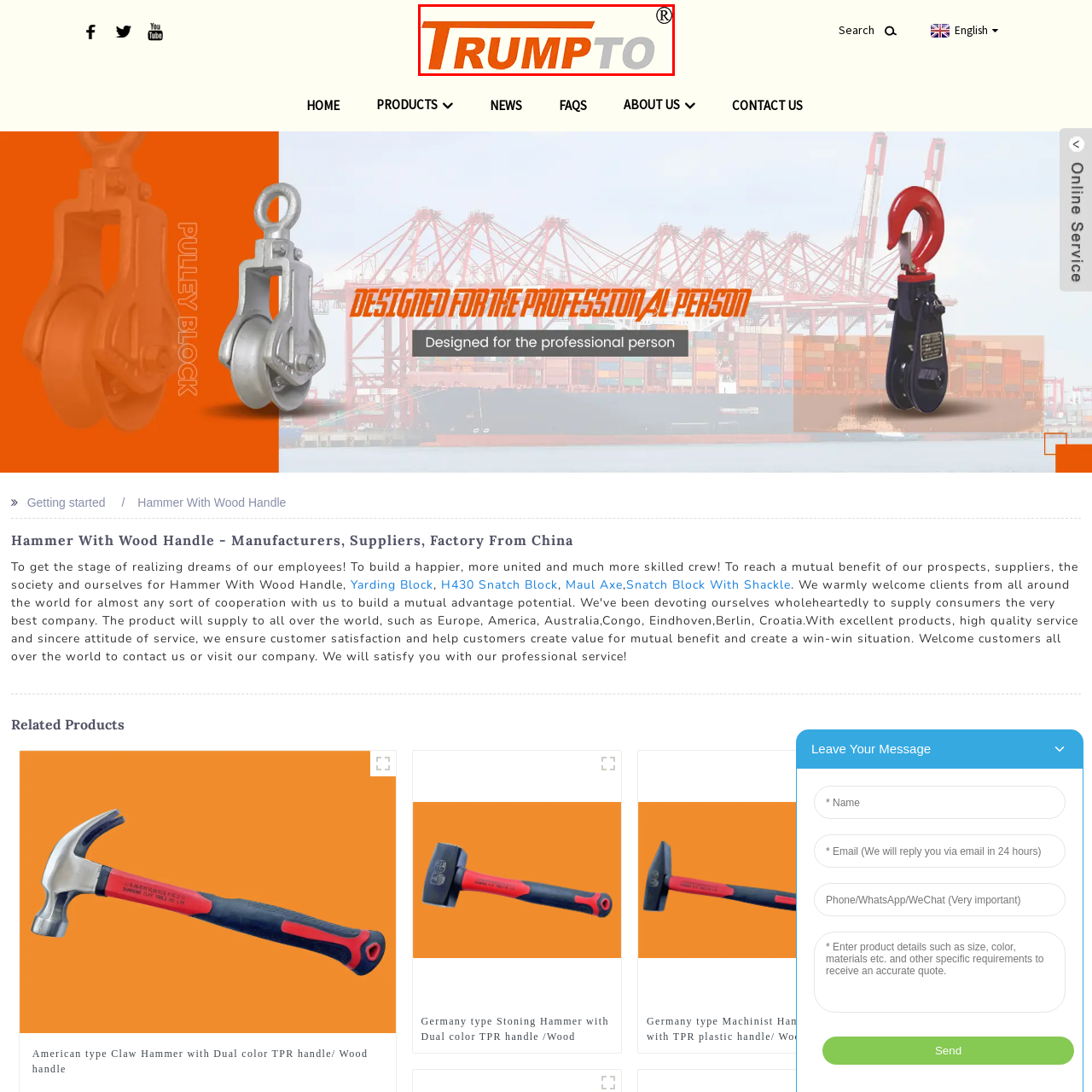Use the image within the highlighted red box to answer the following question with a single word or phrase:
What is the likely industry of the company associated with this logo?

manufacturing, sales, or distribution